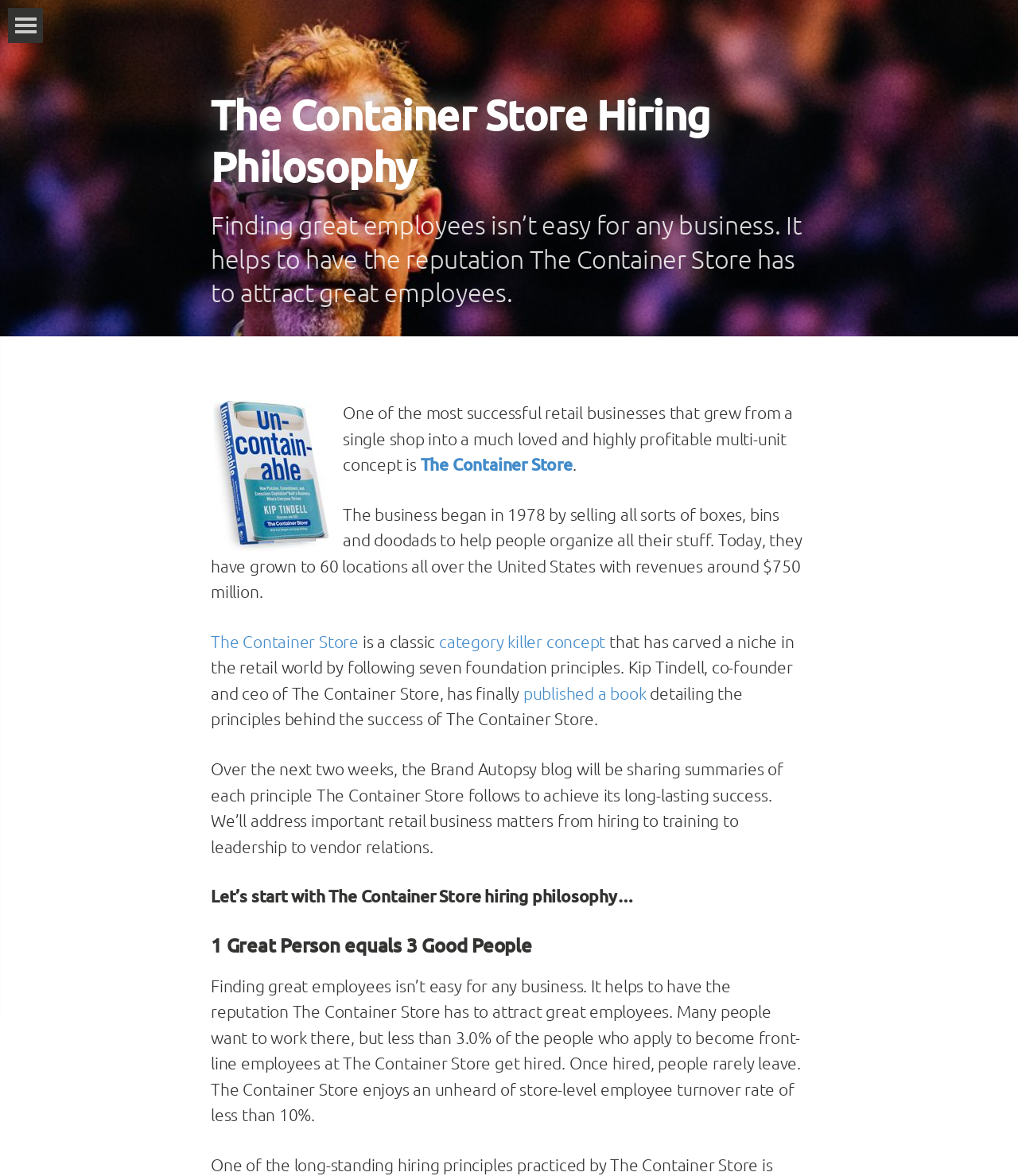What is the employee turnover rate at The Container Store?
Please provide an in-depth and detailed response to the question.

According to the text, The Container Store enjoys an unheard of store-level employee turnover rate of less than 10%, which means that once hired, people rarely leave the company.